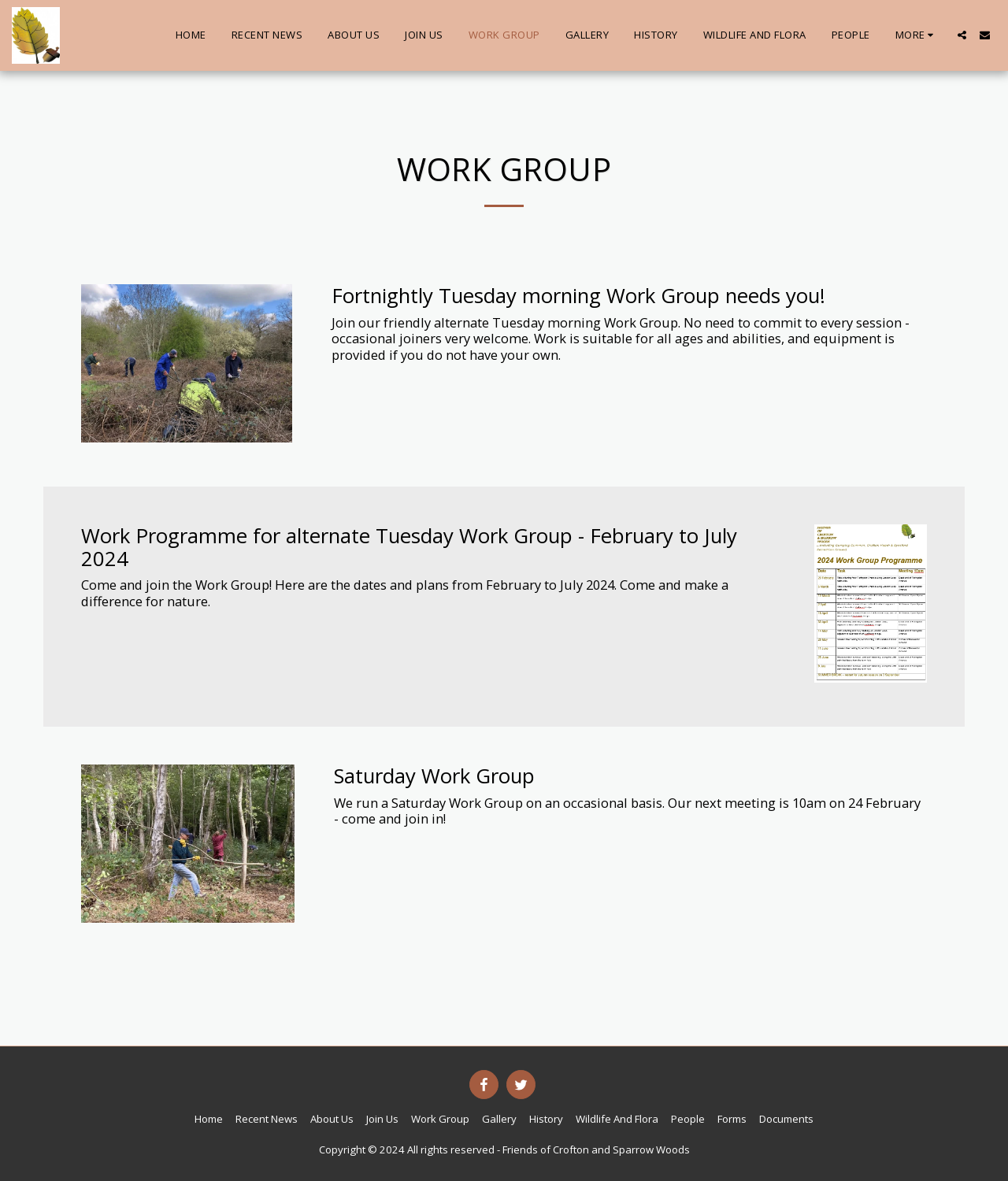Provide an in-depth description of the elements and layout of the webpage.

The webpage is about the "Work Group" of the "Friends of Crofton and Sparrow Woods" organization. At the top left corner, there is an image of the organization's logo. Below the logo, there is a navigation menu with 9 links: "HOME", "RECENT NEWS", "ABOUT US", "JOIN US", "WORK GROUP", "GALLERY", "HISTORY", "WILDLIFE AND FLORA", and "PEOPLE". 

On the main content area, there is a heading "WORK GROUP" at the top. Below the heading, there is a horizontal separator line. The main content is divided into three sections. The first section has an image and a heading "Fortnightly Tuesday morning Work Group needs you!" on the left, and a paragraph of text on the right, describing the Work Group and its activities. 

The second section has an image and a heading "Work Programme for alternate Tuesday Work Group - February to July 2024" on the left, and a paragraph of text on the right, describing the Work Programme and its plans. 

The third section has an image and a heading "Saturday Work Group" on the left, and a paragraph of text on the right, describing the Saturday Work Group and its next meeting. 

At the bottom of the page, there are two rows of links. The first row has 9 links, which are the same as the navigation menu at the top. The second row has 7 links: "Home", "Recent News", "About Us", "Join Us", "Work Group", "Gallery", and "History", followed by "Wildlife And Flora", "People", "Forms", and "Documents". 

Finally, at the very bottom of the page, there are two lines of text: "Copyright © 2024 All rights reserved -" and "Friends of Crofton and Sparrow Woods".